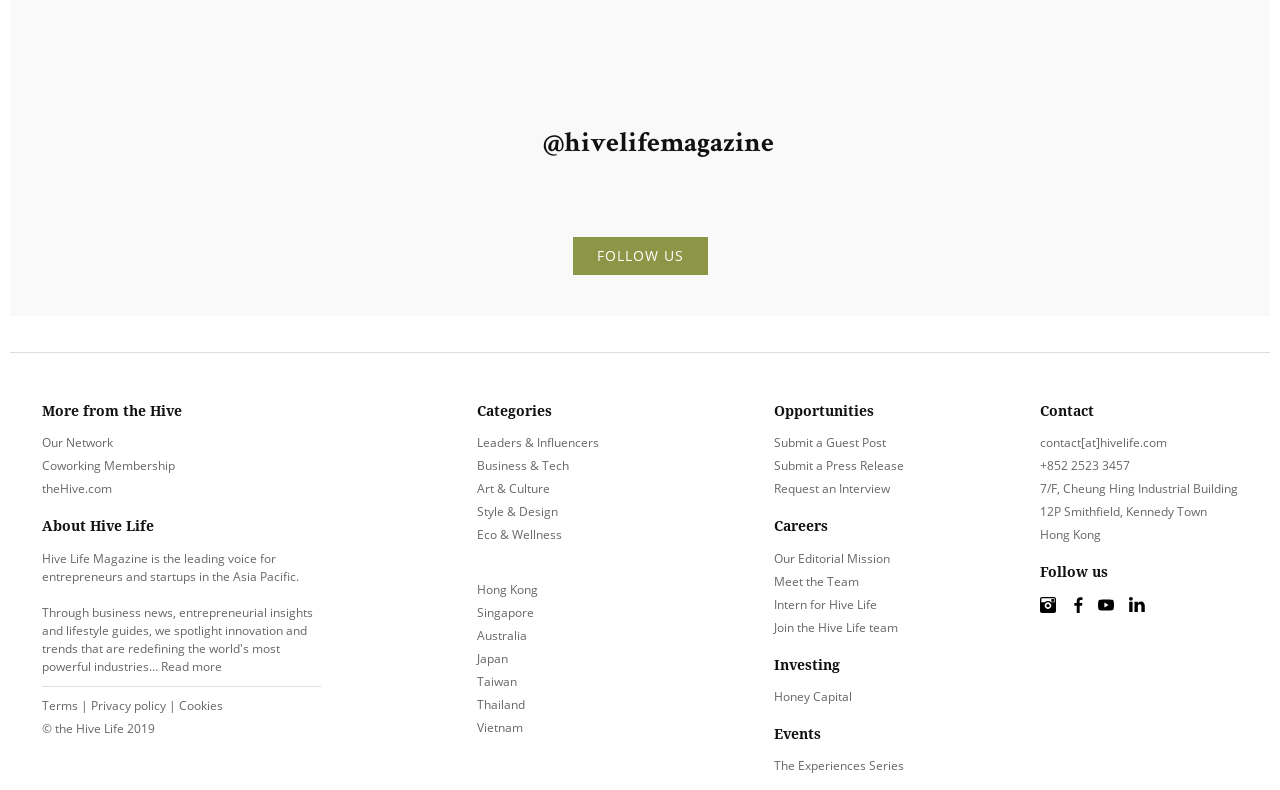Identify the bounding box coordinates for the UI element that matches this description: "The Experiences Series".

[0.605, 0.959, 0.706, 0.98]